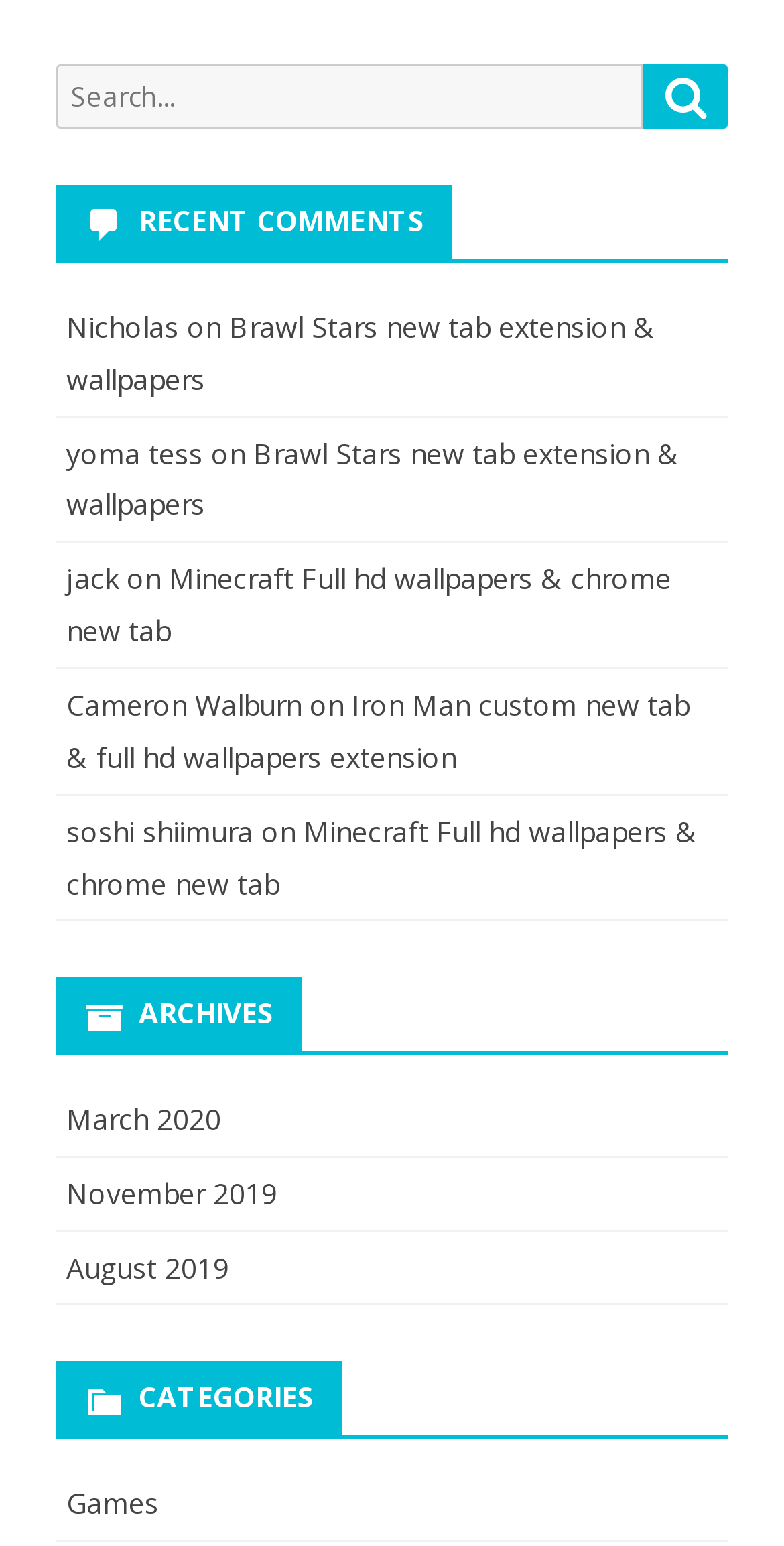Pinpoint the bounding box coordinates of the element that must be clicked to accomplish the following instruction: "View recent comments". The coordinates should be in the format of four float numbers between 0 and 1, i.e., [left, top, right, bottom].

[0.072, 0.12, 0.928, 0.17]